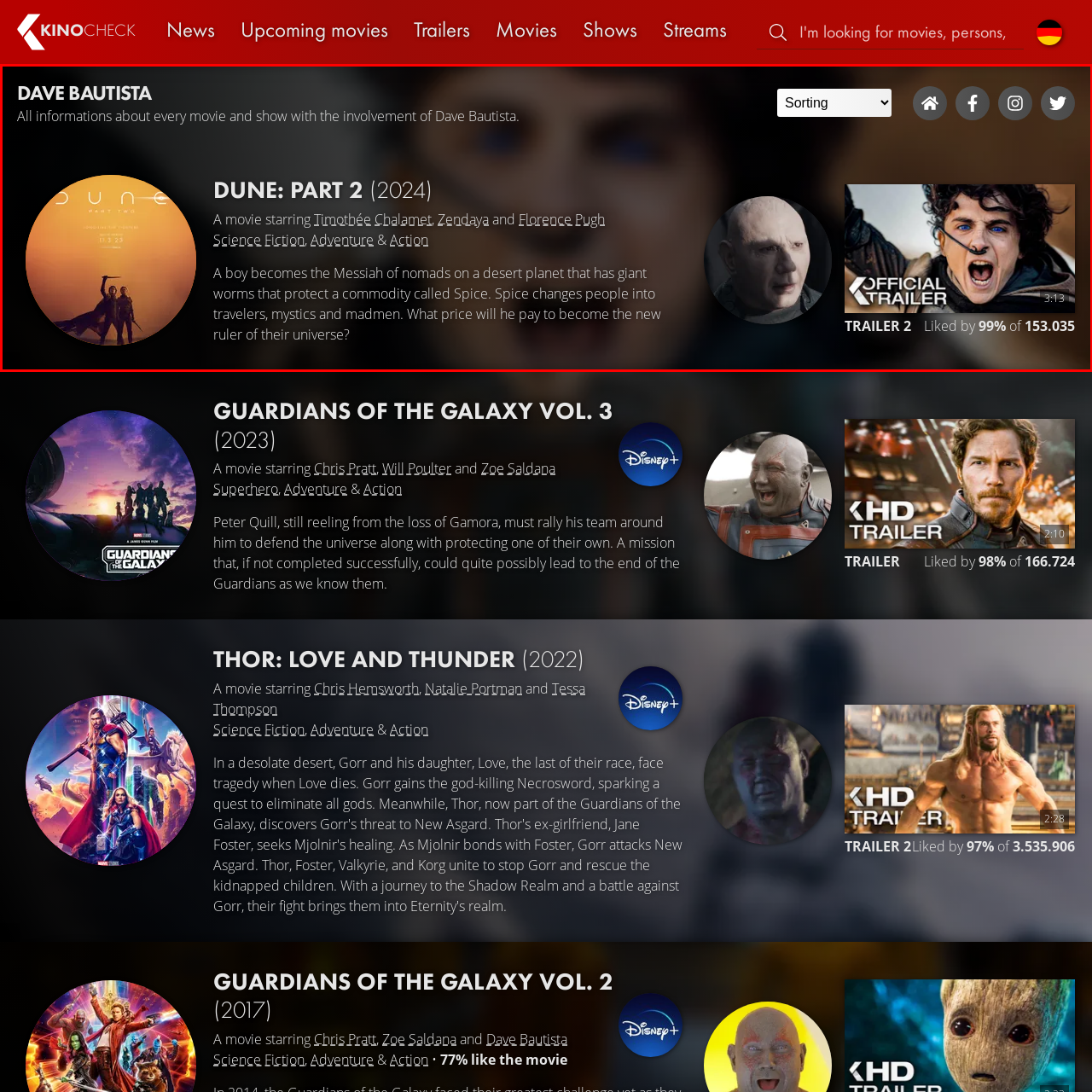Provide a comprehensive description of the content within the red-highlighted area of the image.

This image showcases promotional content for the movie "Dune: Part 2," set to release in 2024. The captivating design features the film's title prominently displayed alongside an artistic representation of its themes. The film stars notable actors including Timothée Chalamet, Zendaya, and Florence Pugh, and is categorized under science fiction, adventure, and action genres.

The description hints at the epic storyline where a young protagonist rises to become the leader of nomads on a desert planet, filled with enormous sandworms safeguarding a precious resource known as Spice. This substance transforms people into travelers, mystics, and madmen, creating a vivid backdrop for their struggles and aspirations.

Additionally, the layout includes information about Dave Bautista's involvement, subtly integrating his role within the larger context of the film's narrative. This promotional piece not only highlights the star-studded cast but also teases the profound themes of leadership, sacrifice, and destiny that pervade the story. The visual impact is further enhanced by the sleek design, inviting viewers to explore more about this highly-anticipated cinematic experience.